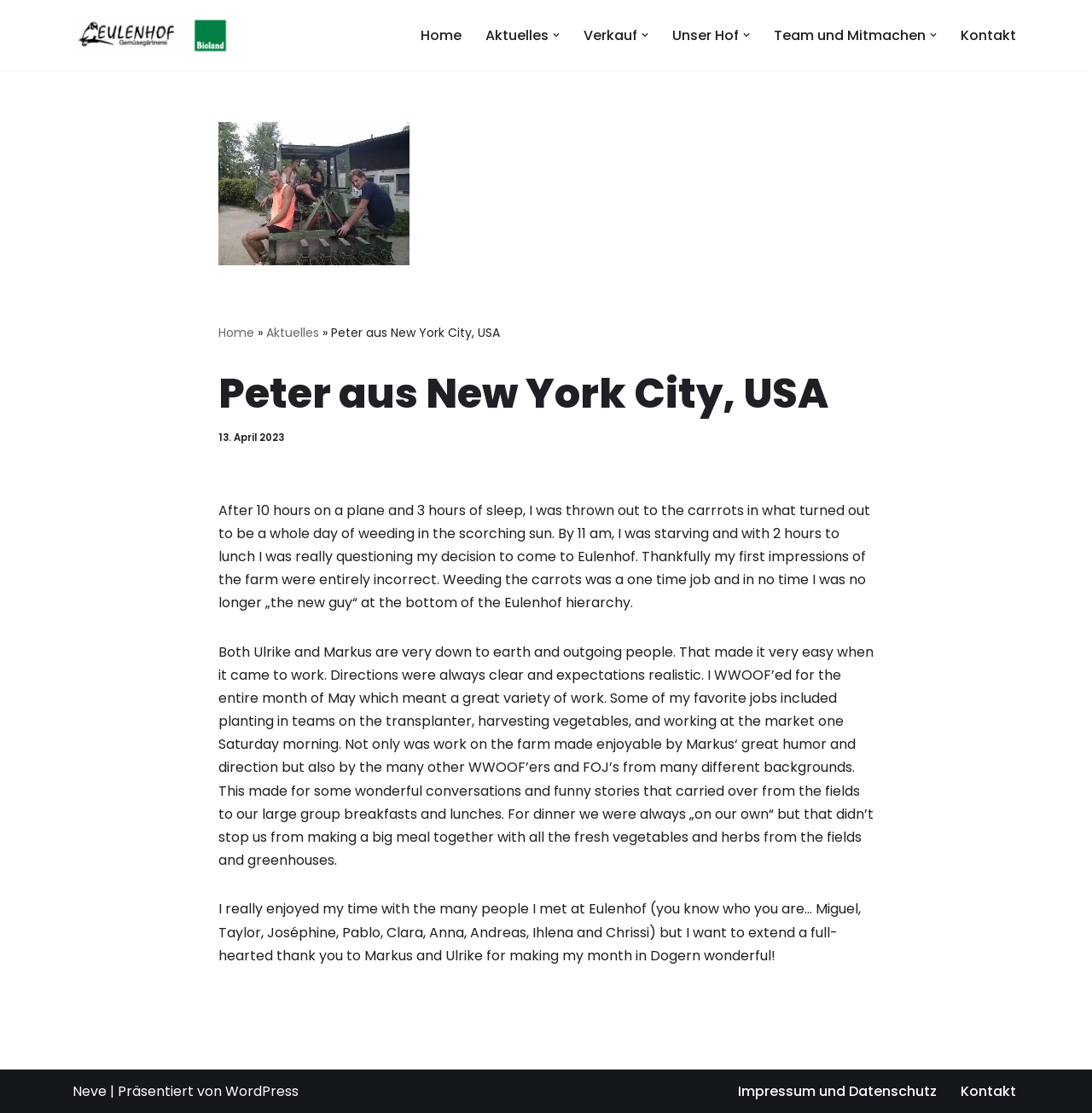Using the information in the image, could you please answer the following question in detail:
What is the name of the farm?

The name of the farm can be found in the link 'Eulenhof Dogern Biogärtnerei' at the top of the webpage, which suggests that the webpage is related to a farm called Eulenhof.